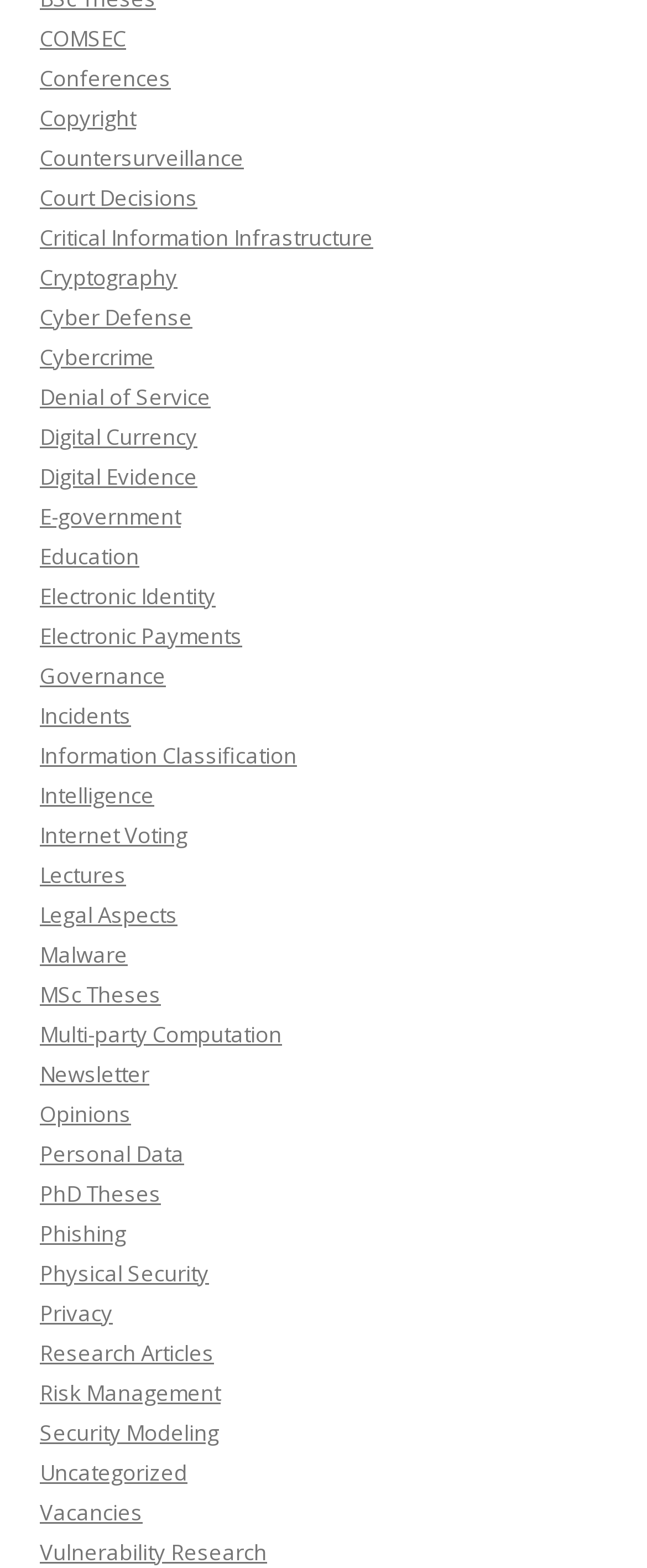What is the last link on the webpage?
Examine the screenshot and reply with a single word or phrase.

Vulnerability Research